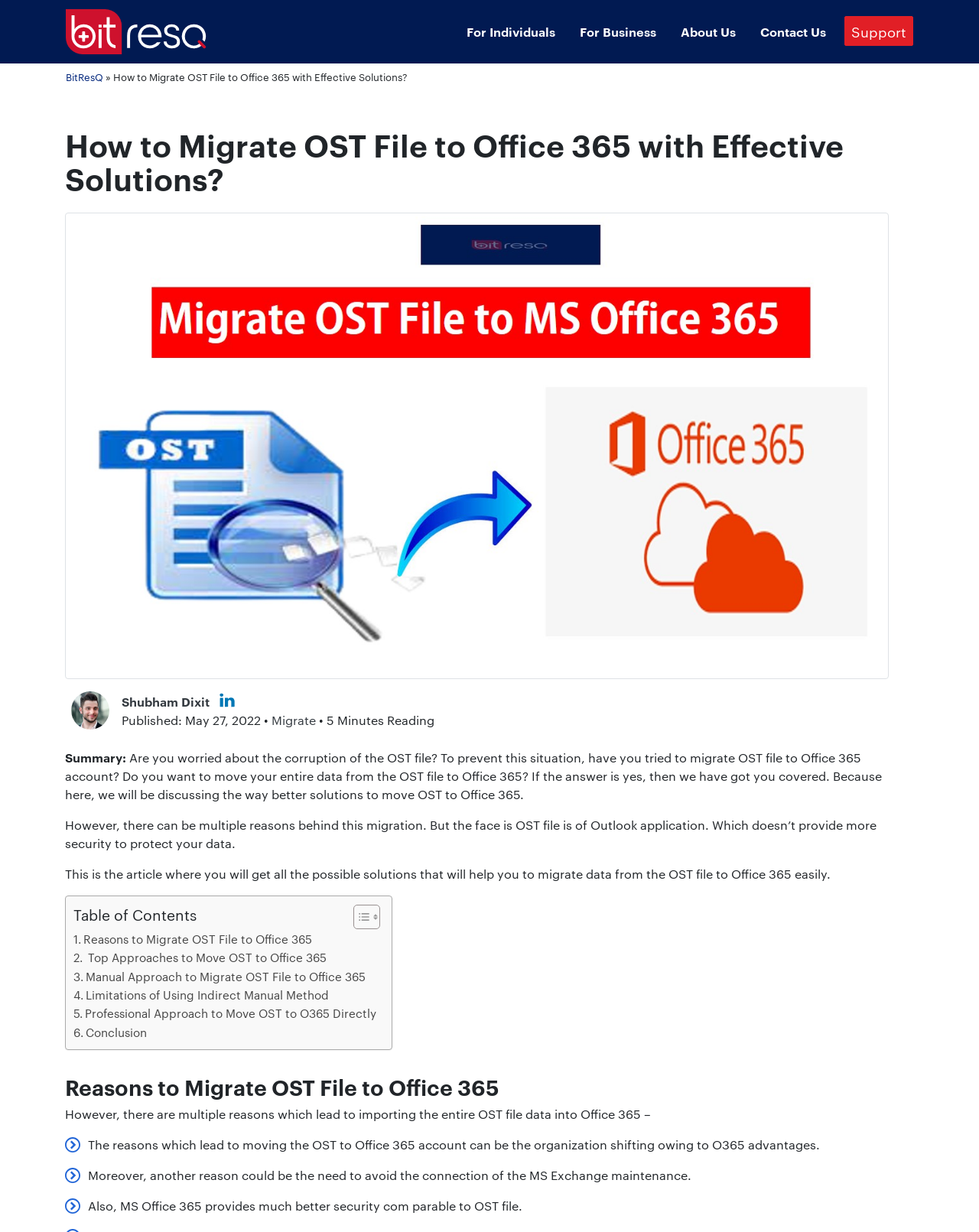Indicate the bounding box coordinates of the element that must be clicked to execute the instruction: "Toggle the Table of Content". The coordinates should be given as four float numbers between 0 and 1, i.e., [left, top, right, bottom].

[0.349, 0.734, 0.384, 0.755]